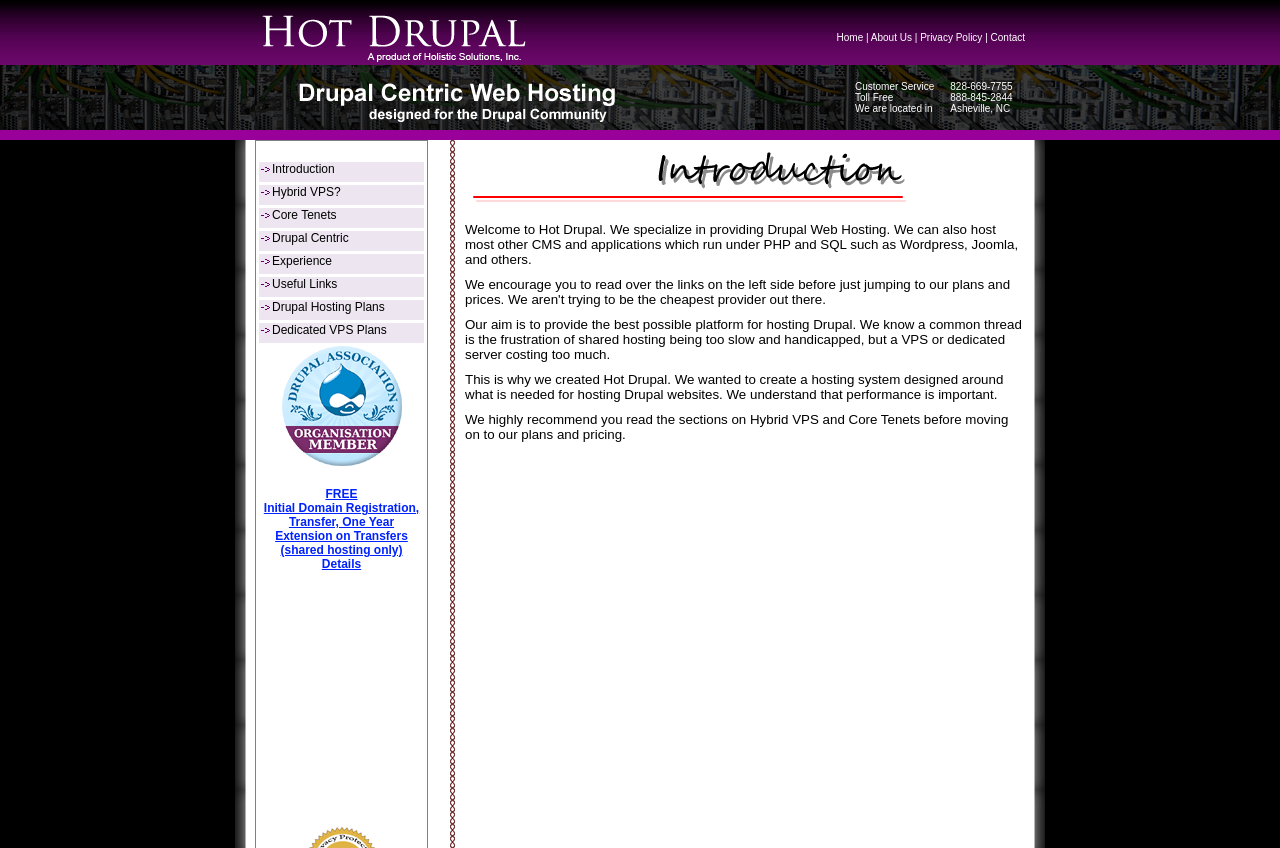Please find the bounding box coordinates (top-left x, top-left y, bottom-right x, bottom-right y) in the screenshot for the UI element described as follows: Drupal Centric

[0.202, 0.272, 0.331, 0.296]